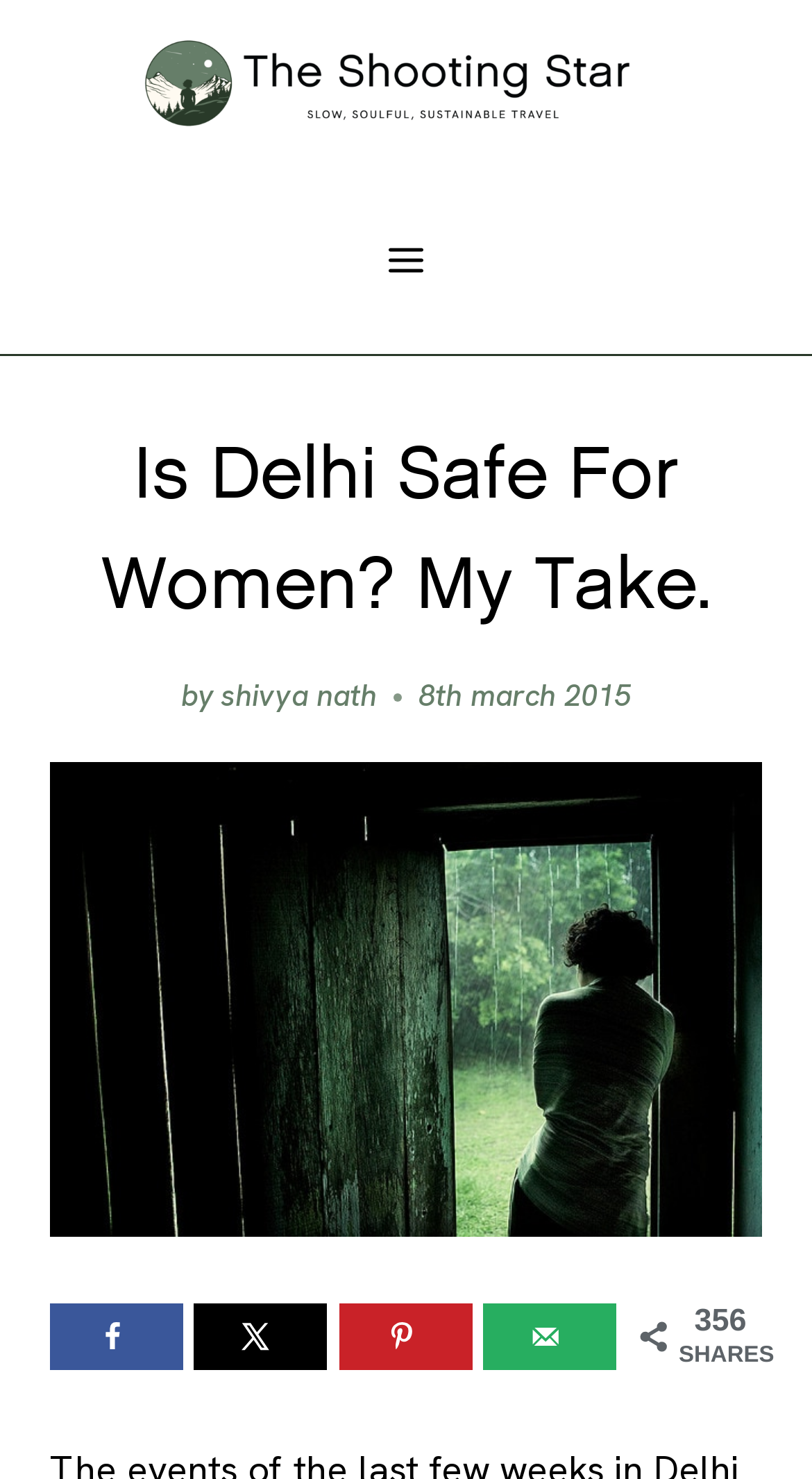Give a one-word or short-phrase answer to the following question: 
What social media platforms can the article be shared on?

Facebook and X